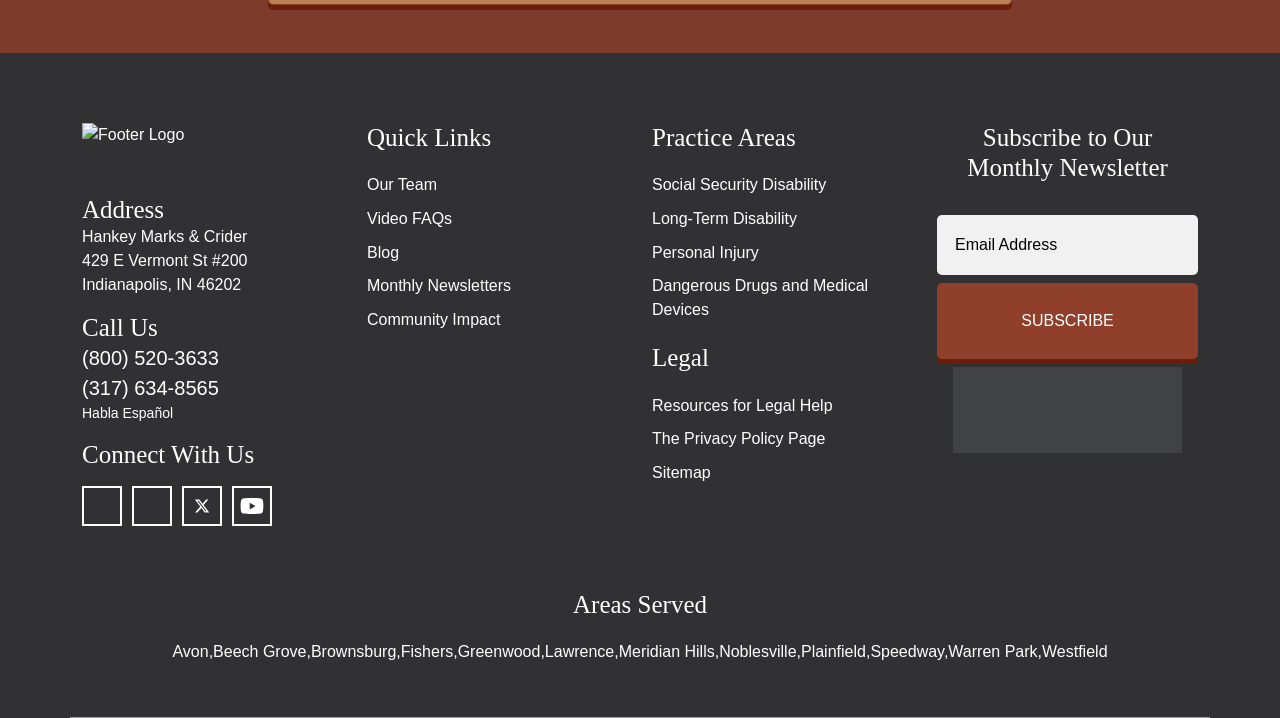Identify the bounding box coordinates of the area you need to click to perform the following instruction: "View Suzuki models".

None